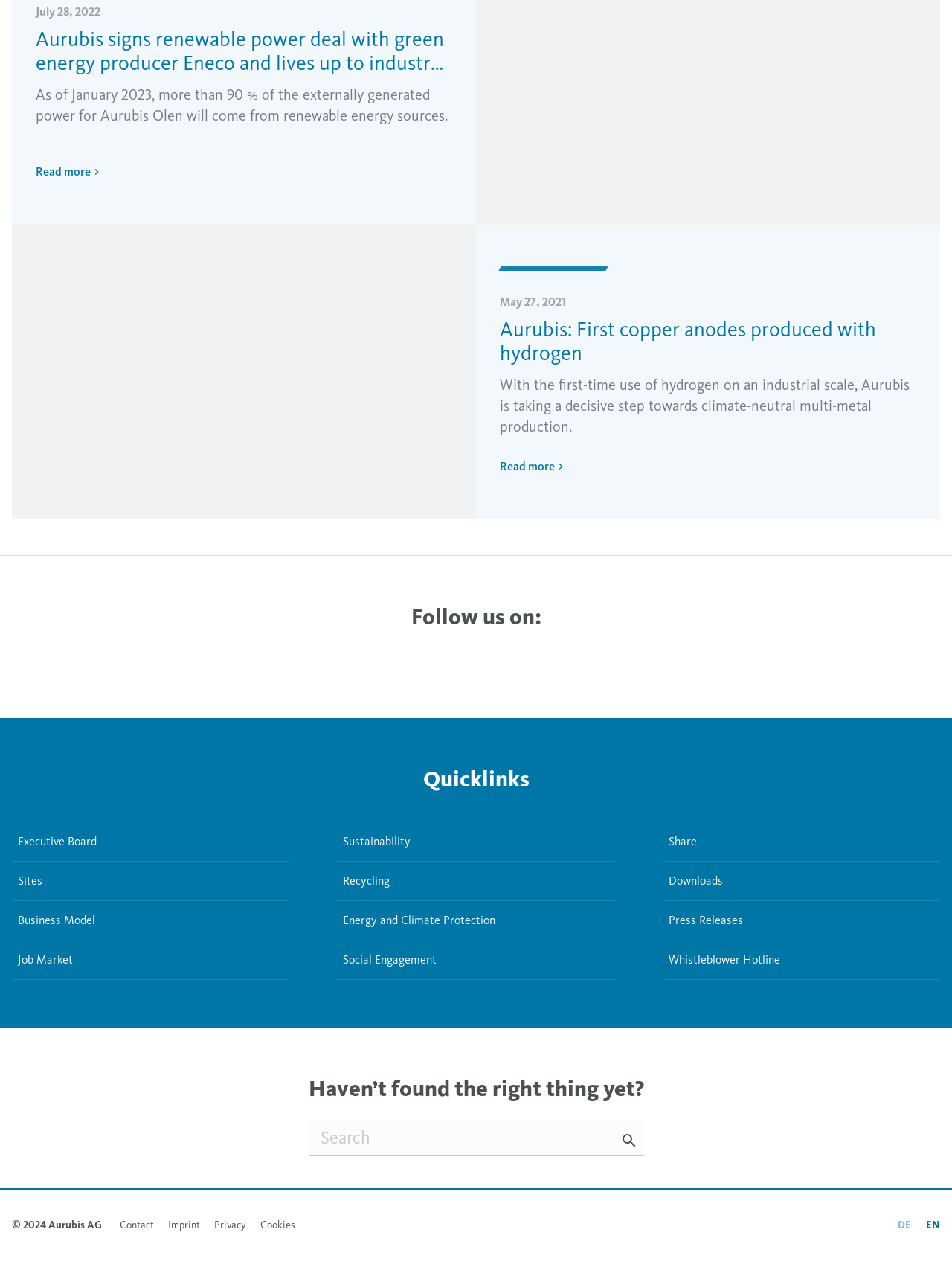Kindly determine the bounding box coordinates for the area that needs to be clicked to execute this instruction: "Contact Aurubis".

[0.126, 0.949, 0.164, 0.959]